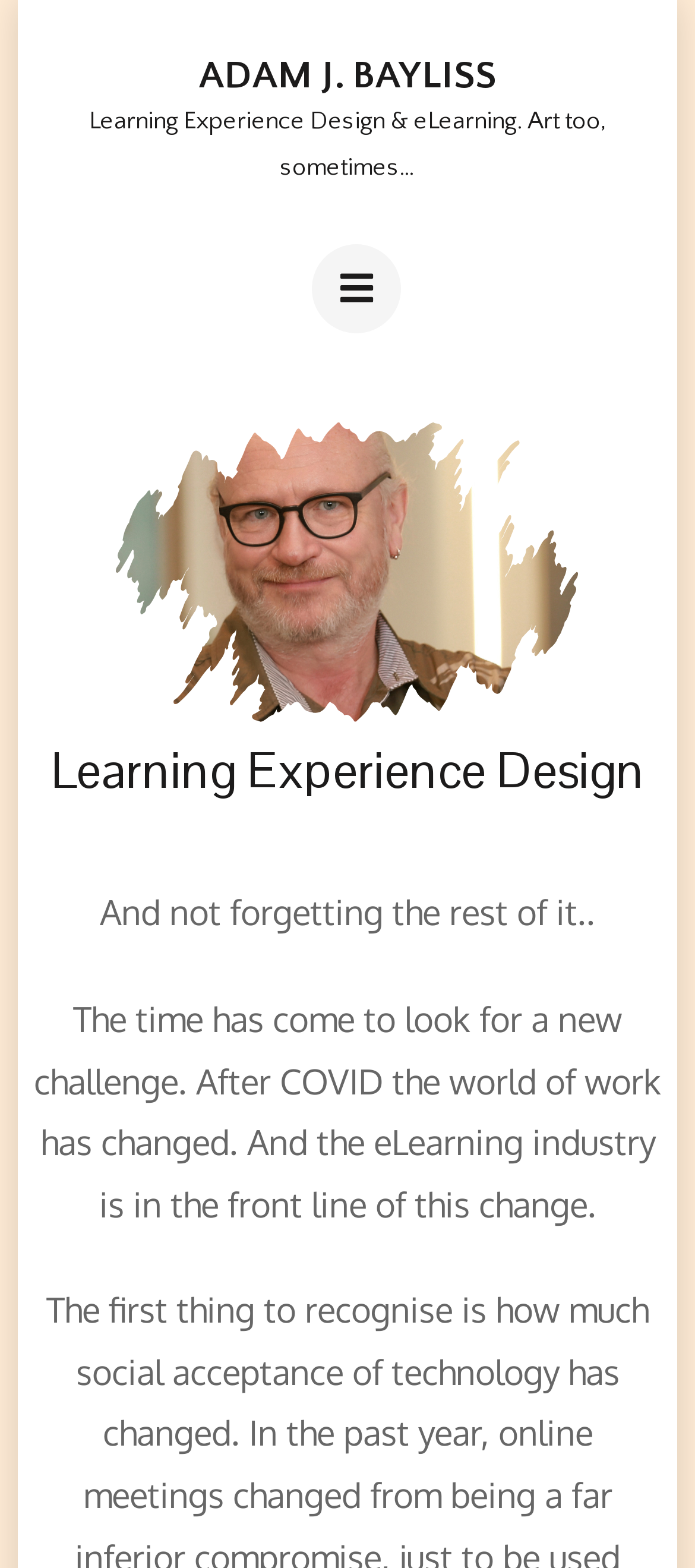Provide a brief response to the question using a single word or phrase: 
What is the theme of the image?

Art